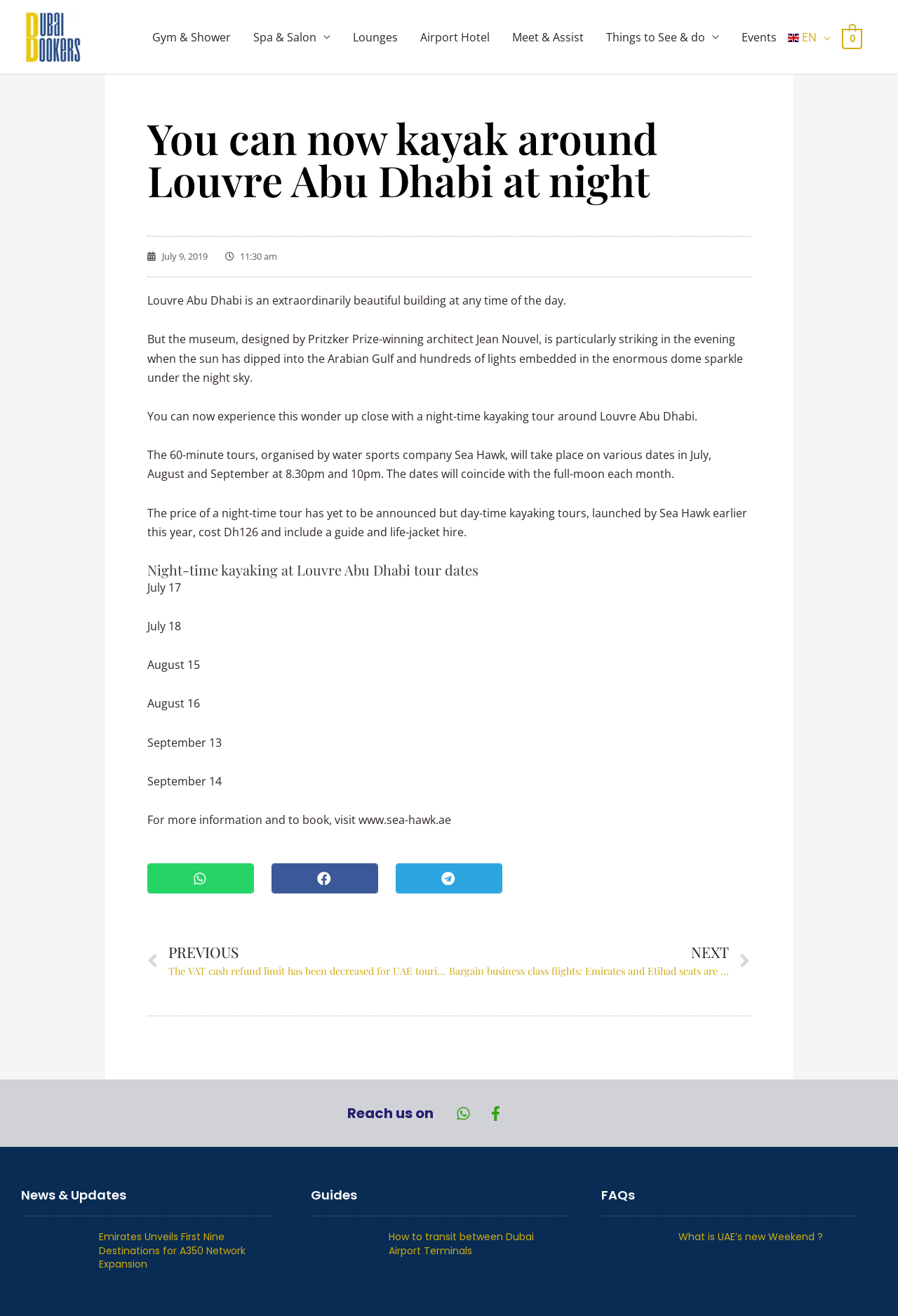What is the duration of the night-time kayaking tour?
Please provide a single word or phrase as your answer based on the image.

60 minutes